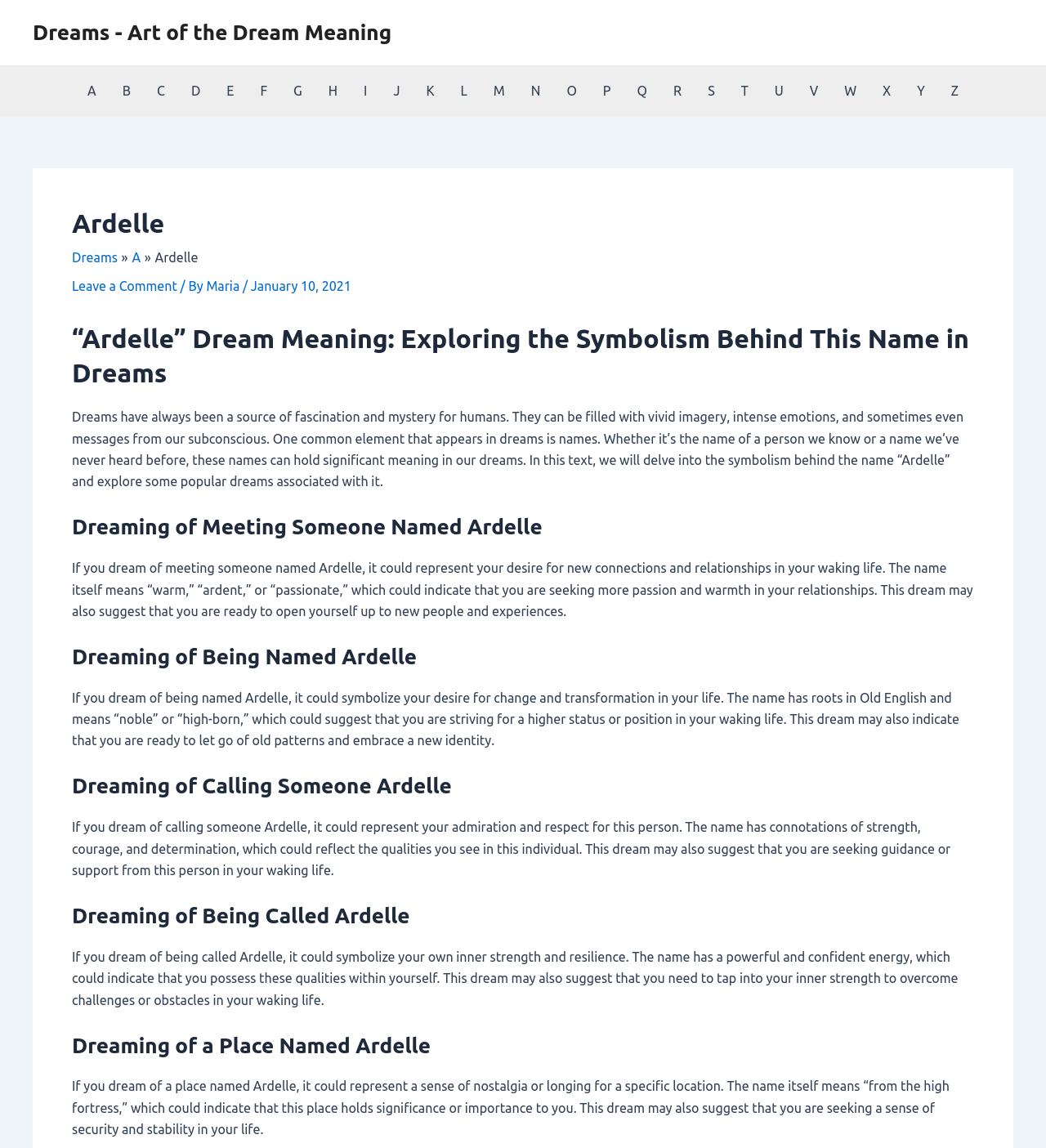Respond to the question below with a single word or phrase: What is the meaning of the name Ardelle?

warm, ardent, or passionate